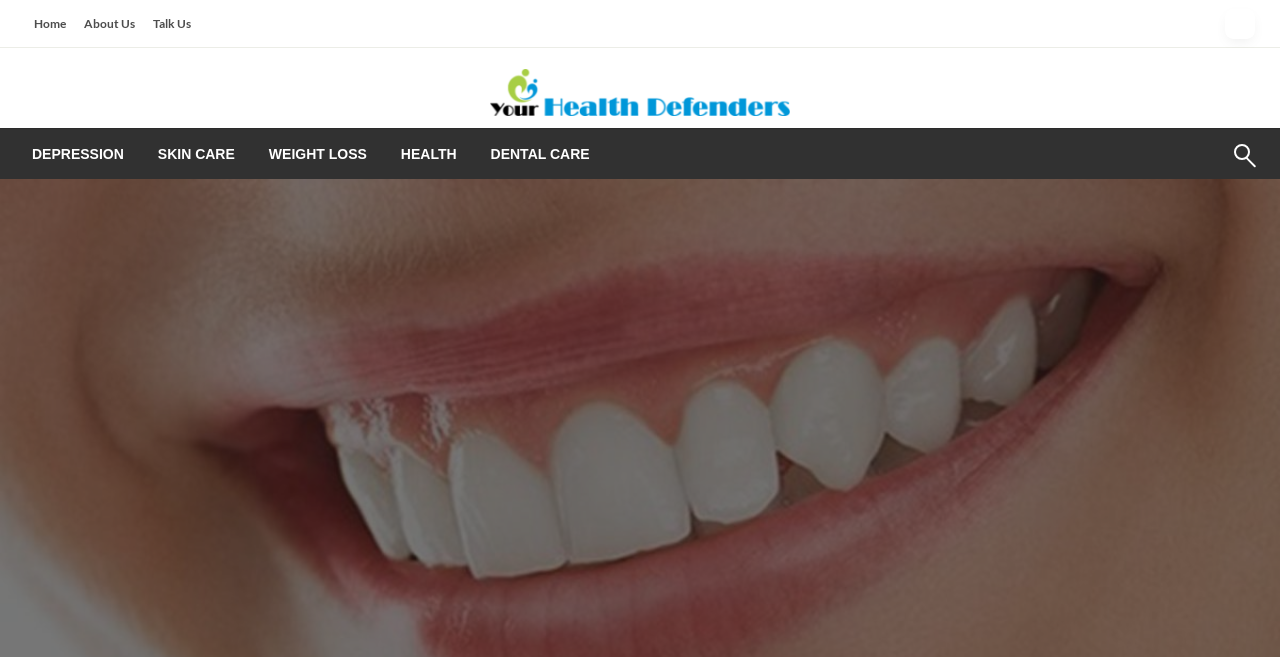Please identify the bounding box coordinates of the region to click in order to complete the given instruction: "check health blog". The coordinates should be four float numbers between 0 and 1, i.e., [left, top, right, bottom].

[0.383, 0.184, 0.446, 0.213]